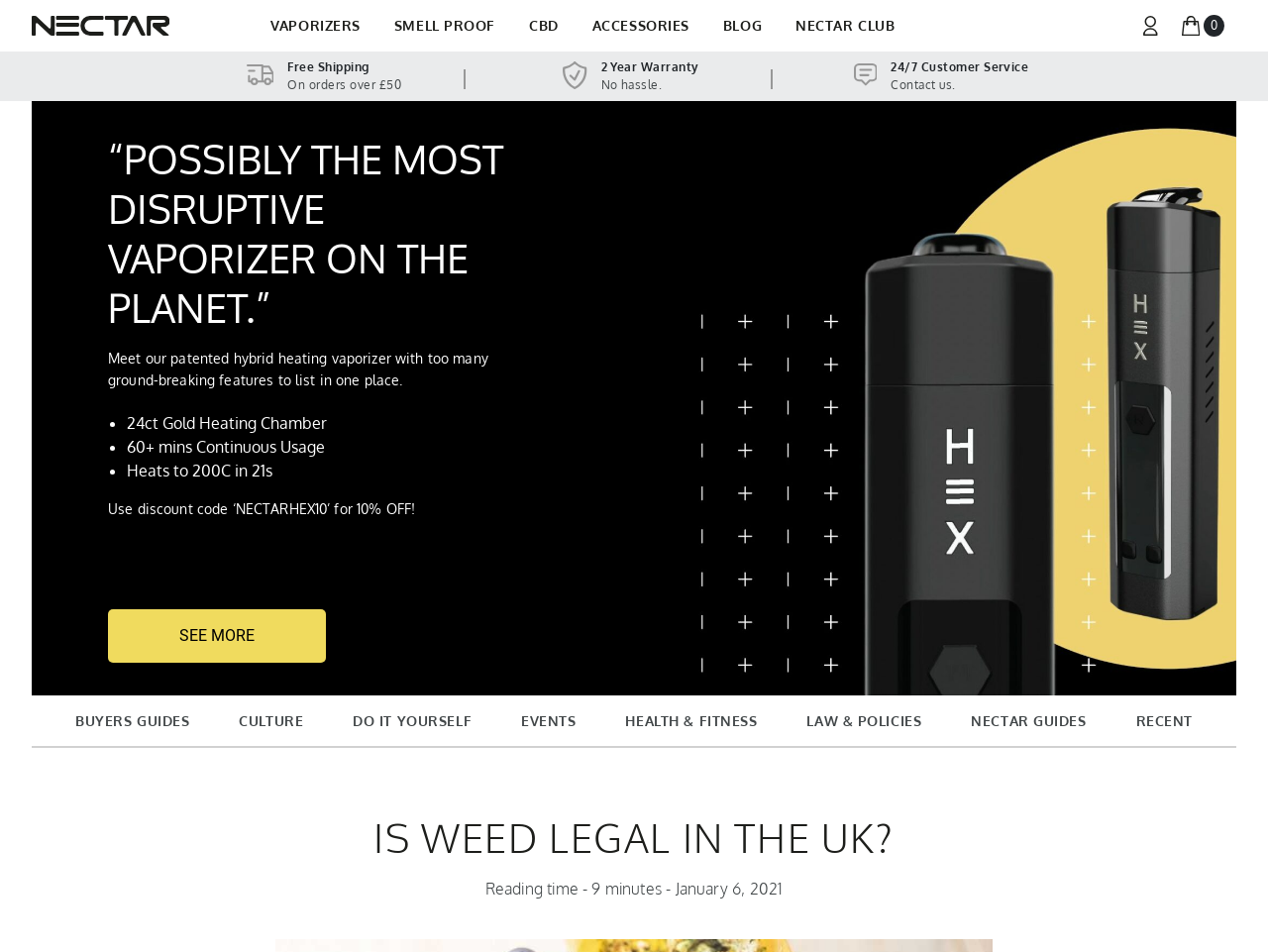Please extract the primary headline from the webpage.

“POSSIBLY THE MOST DISRUPTIVE VAPORIZER ON THE PLANET.”